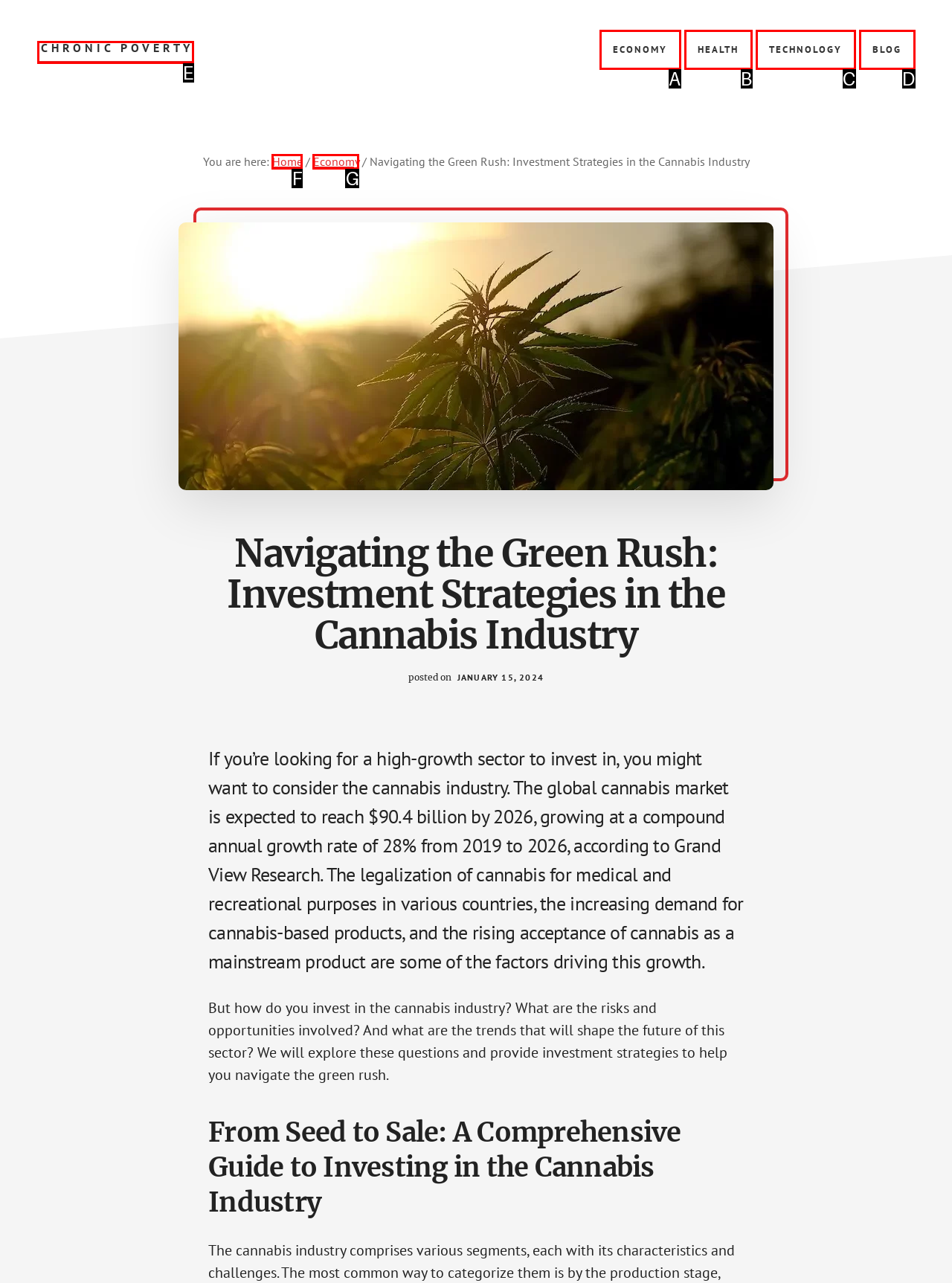Identify the option that corresponds to: Home
Respond with the corresponding letter from the choices provided.

F